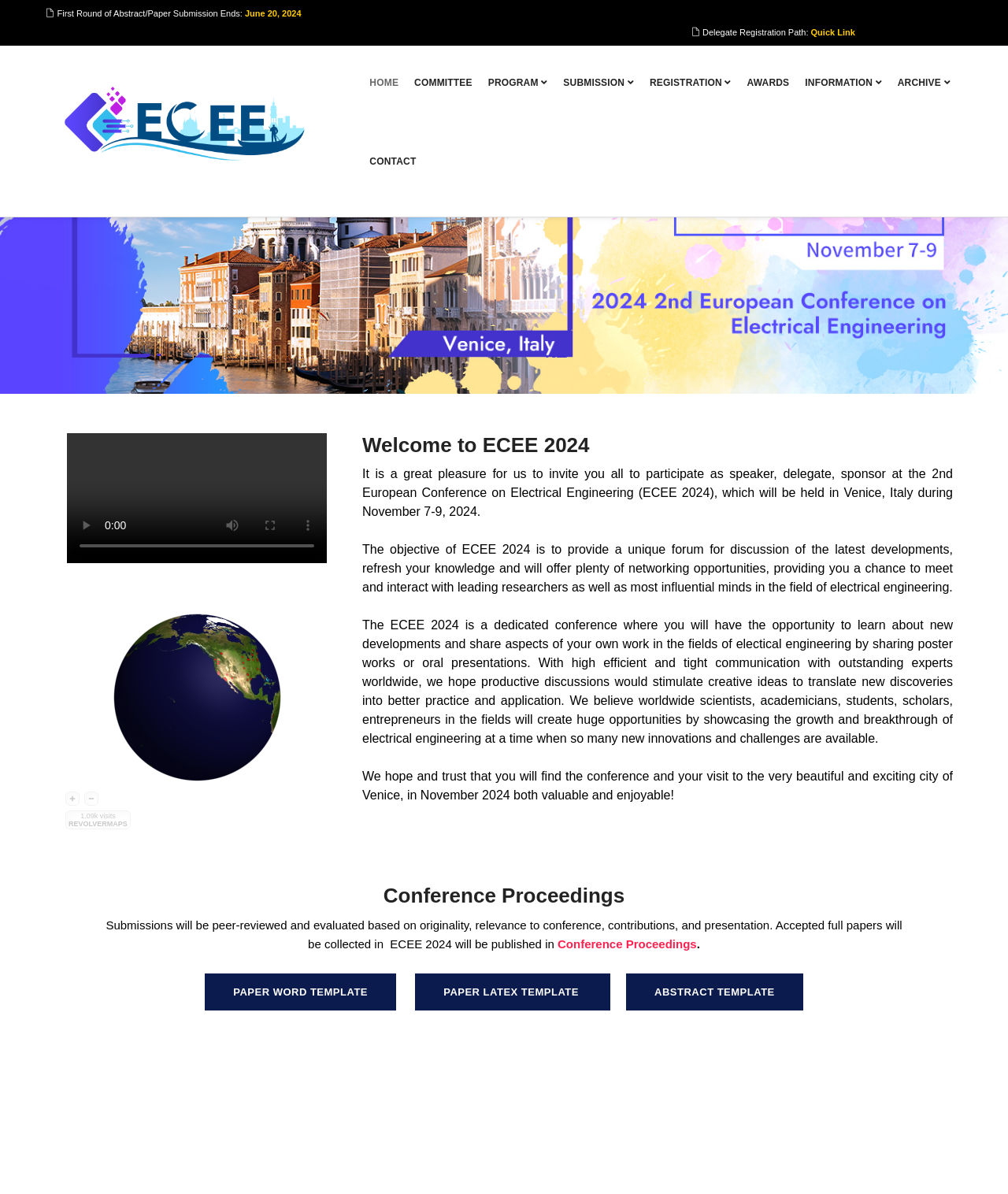What is the objective of ECEE 2024?
Carefully examine the image and provide a detailed answer to the question.

The objective of ECEE 2024 can be found in the welcome message on the webpage. It states that 'The objective of ECEE 2024 is to provide a unique forum for discussion of the latest developments, refresh your knowledge and will offer plenty of networking opportunities, providing you a chance to meet and interact with leading researchers as well as most influential minds in the field of electrical engineering'.